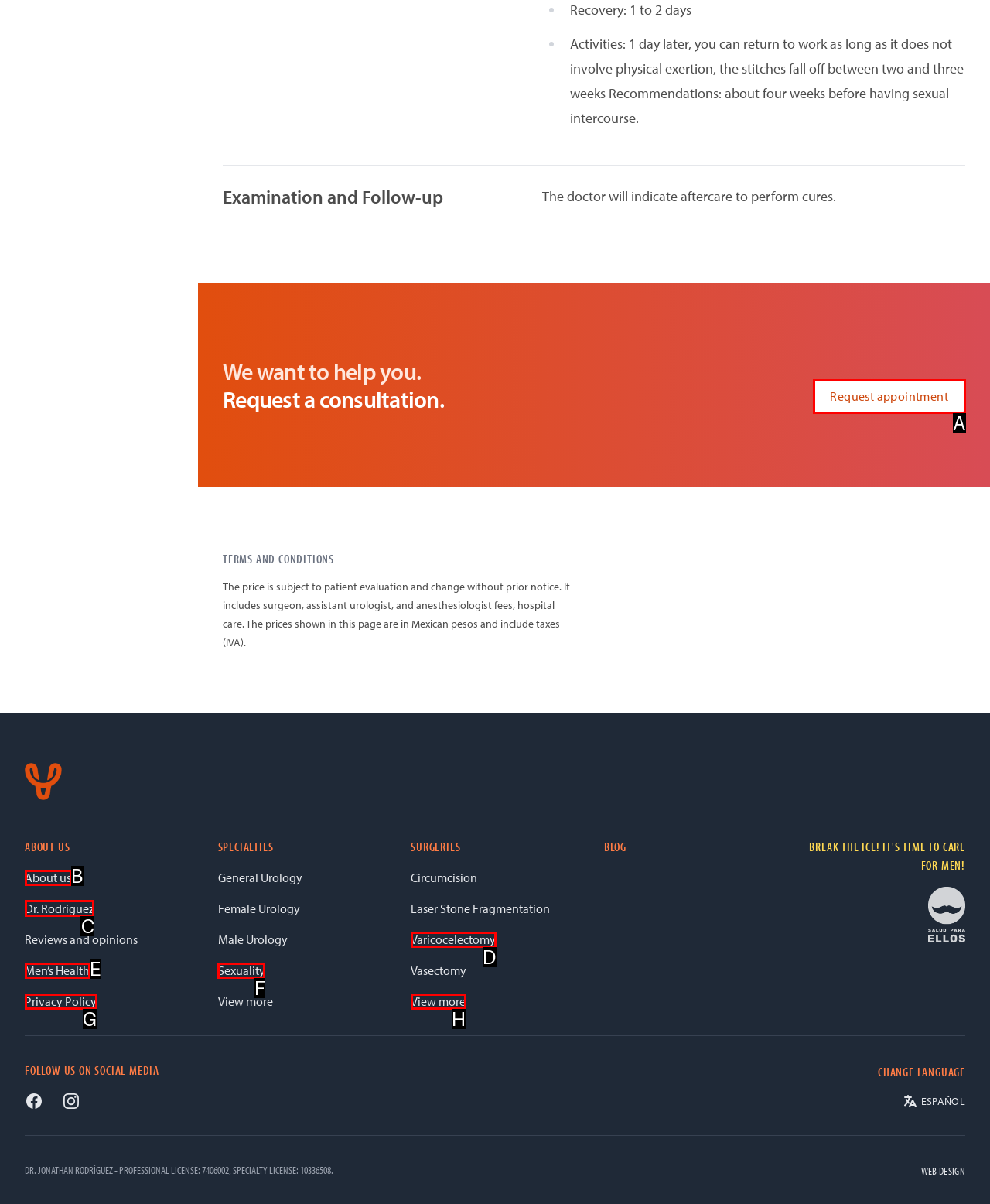Choose the correct UI element to click for this task: Learn about the doctor Answer using the letter from the given choices.

C